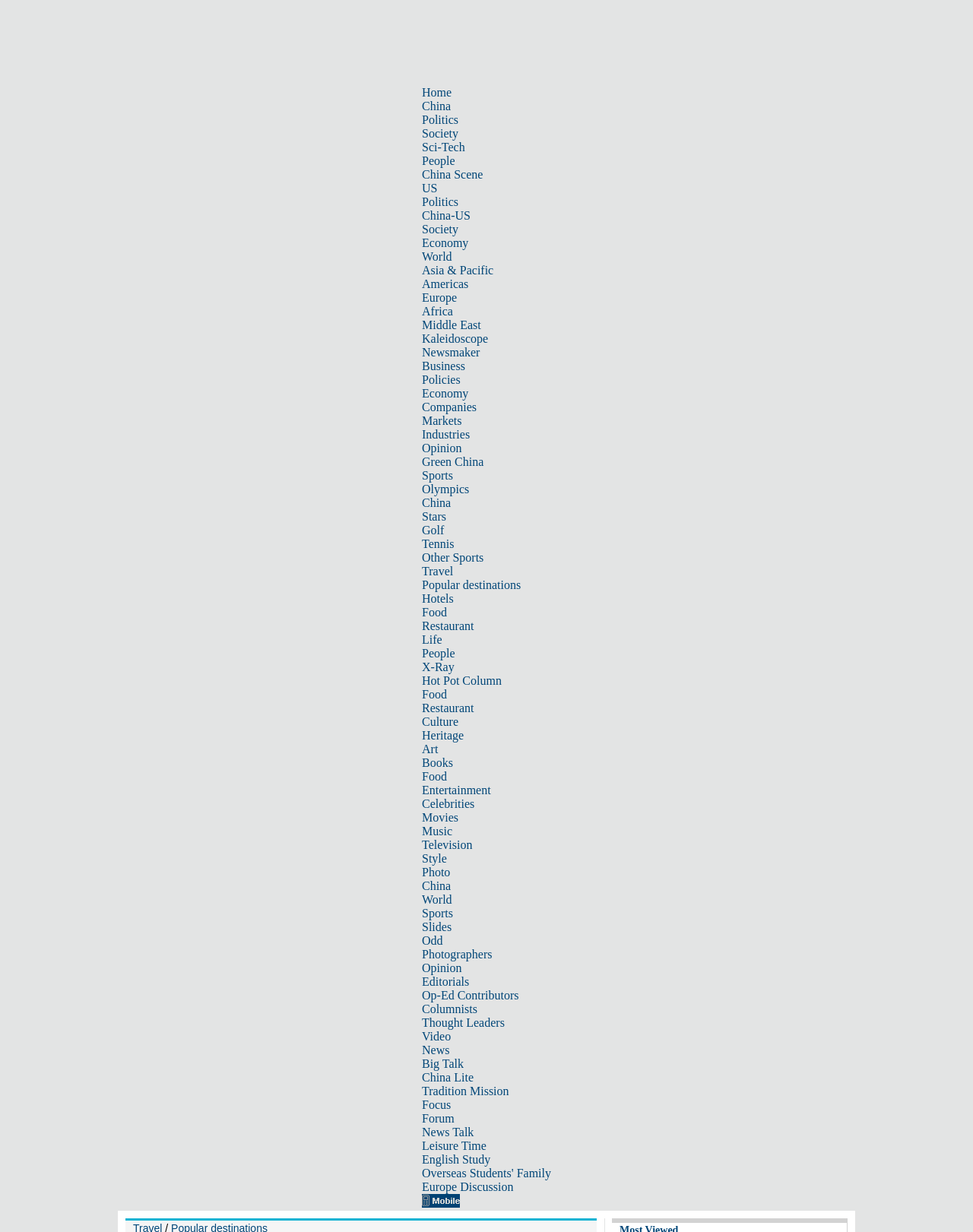Please identify the bounding box coordinates of the clickable element to fulfill the following instruction: "Click on the 'China' link". The coordinates should be four float numbers between 0 and 1, i.e., [left, top, right, bottom].

[0.434, 0.081, 0.463, 0.091]